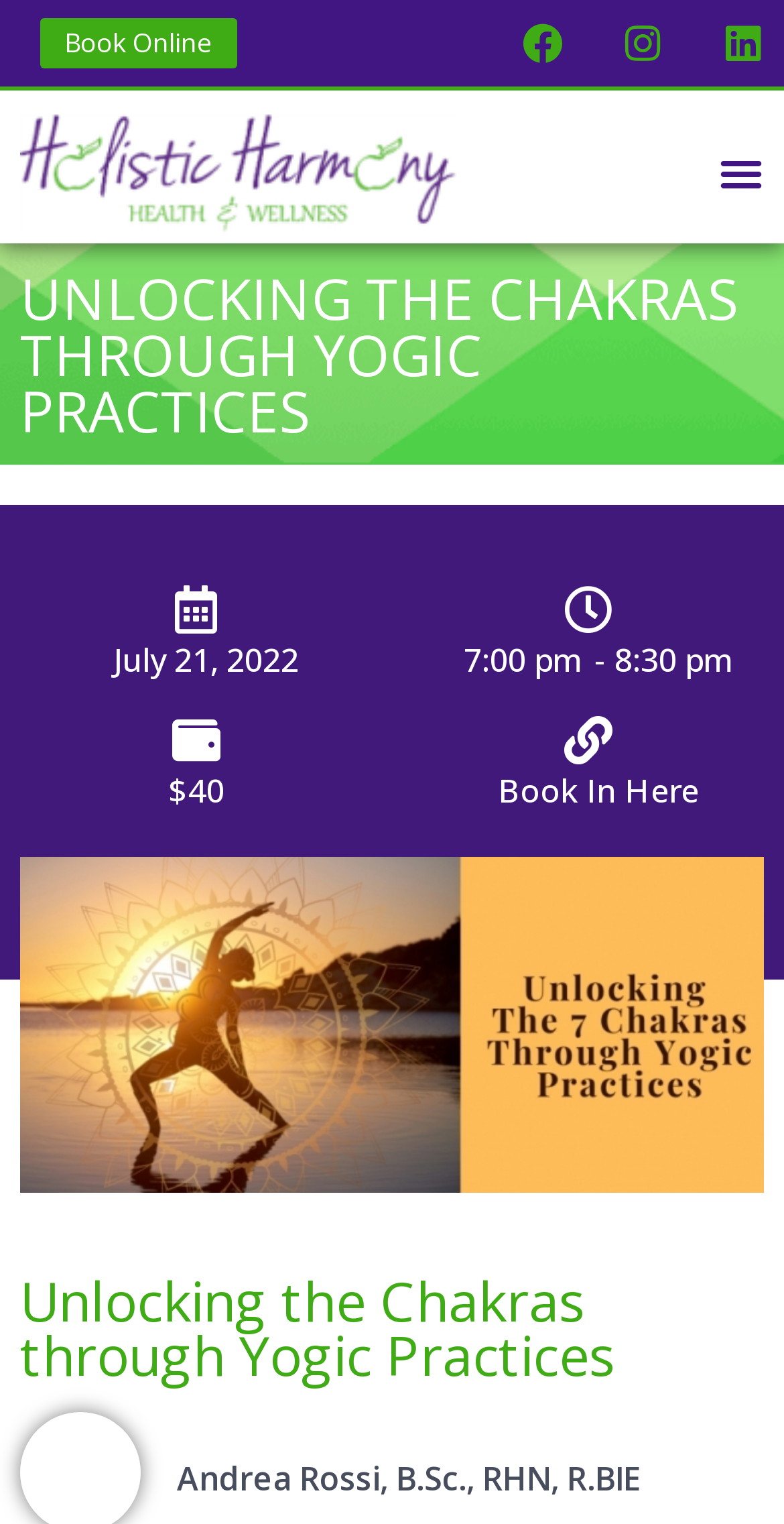Who is the instructor of the workshop?
Please provide a single word or phrase as your answer based on the screenshot.

Andrea Rossi